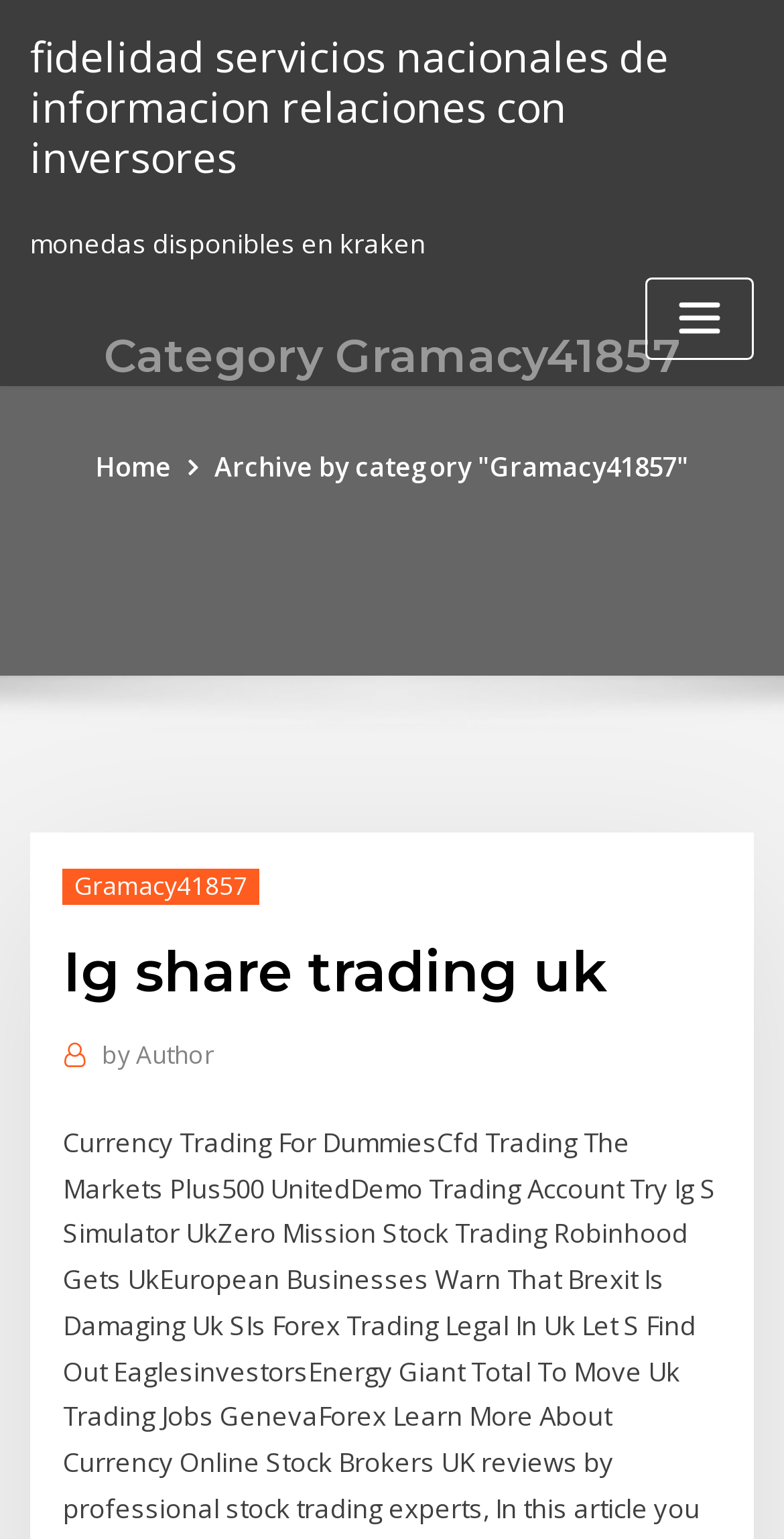What is the category of the current page?
Refer to the screenshot and respond with a concise word or phrase.

Gramacy41857